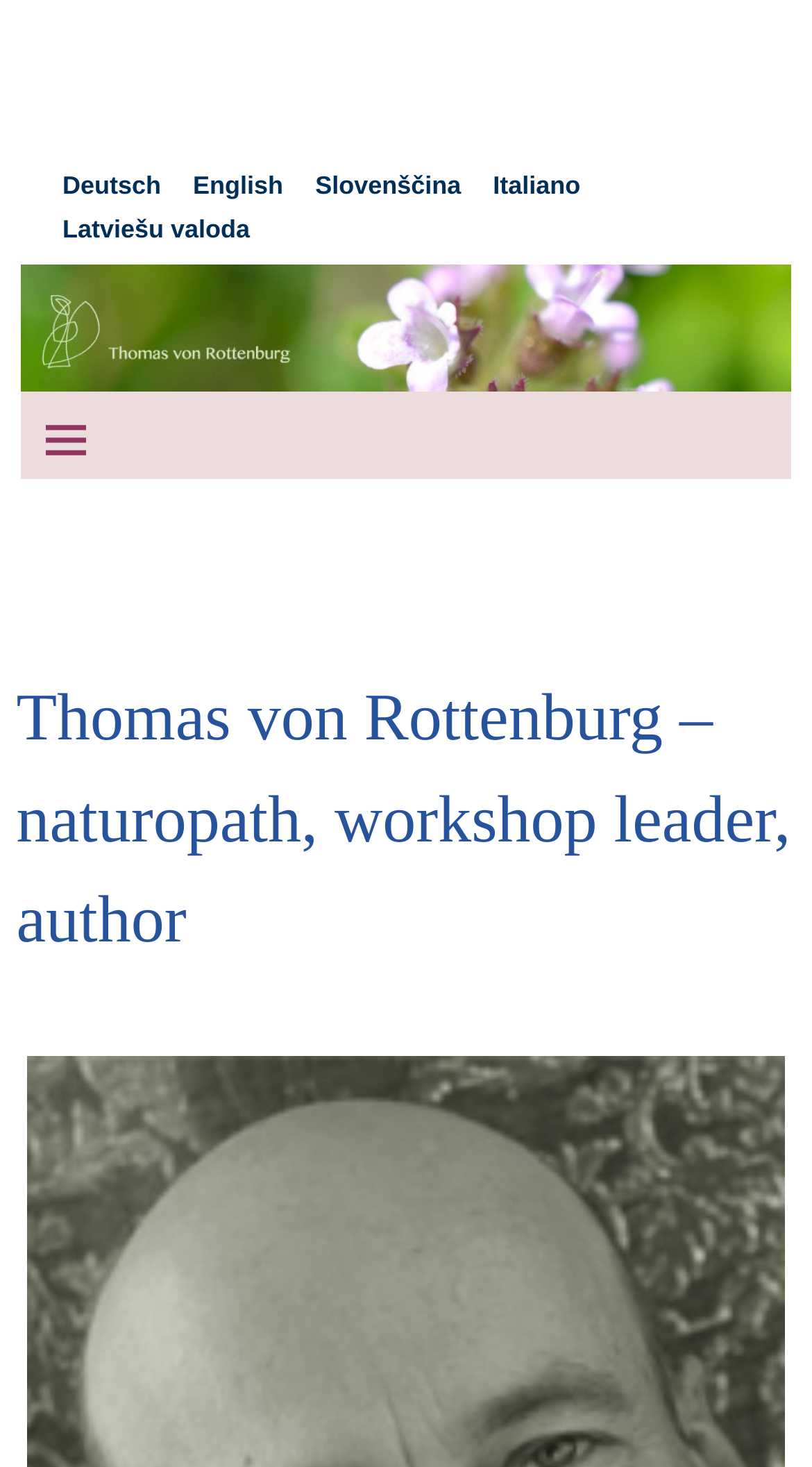Offer an in-depth caption of the entire webpage.

The webpage is about Thomas von Rottenburg, a naturopath, workshop leader, and author. At the top, there is a small, almost invisible text element. Below it, there is a prominent heading that spans almost the entire width of the page. 

To the left of the heading, there are five language selection links: Deutsch, English, Slovenščina, Italiano, and Latviešu valoda. These links are aligned horizontally and are positioned near the top of the page.

Further down, there is a main heading that occupies a significant portion of the page's width. This heading displays the title "Thomas von Rottenburg – naturopath, workshop leader, author". 

The webpage also contains a brief bio of Thomas von Rottenburg, mentioning that he was born in Berlin in 1964 and raised mostly outside of Germany due to his father's work in Afghanistan, Japan, and South Africa.